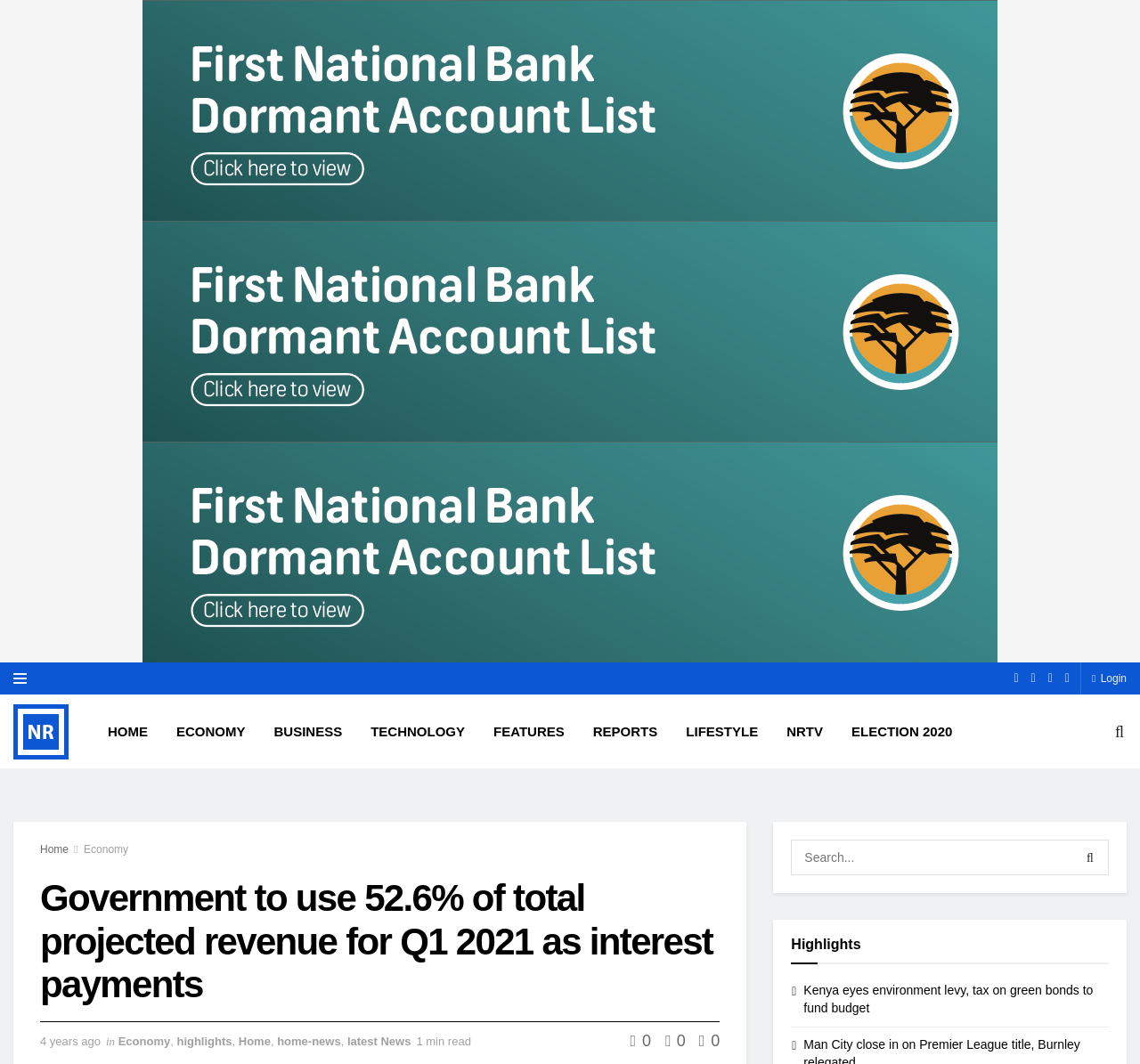Give a short answer to this question using one word or a phrase:
How many navigation links are there?

12